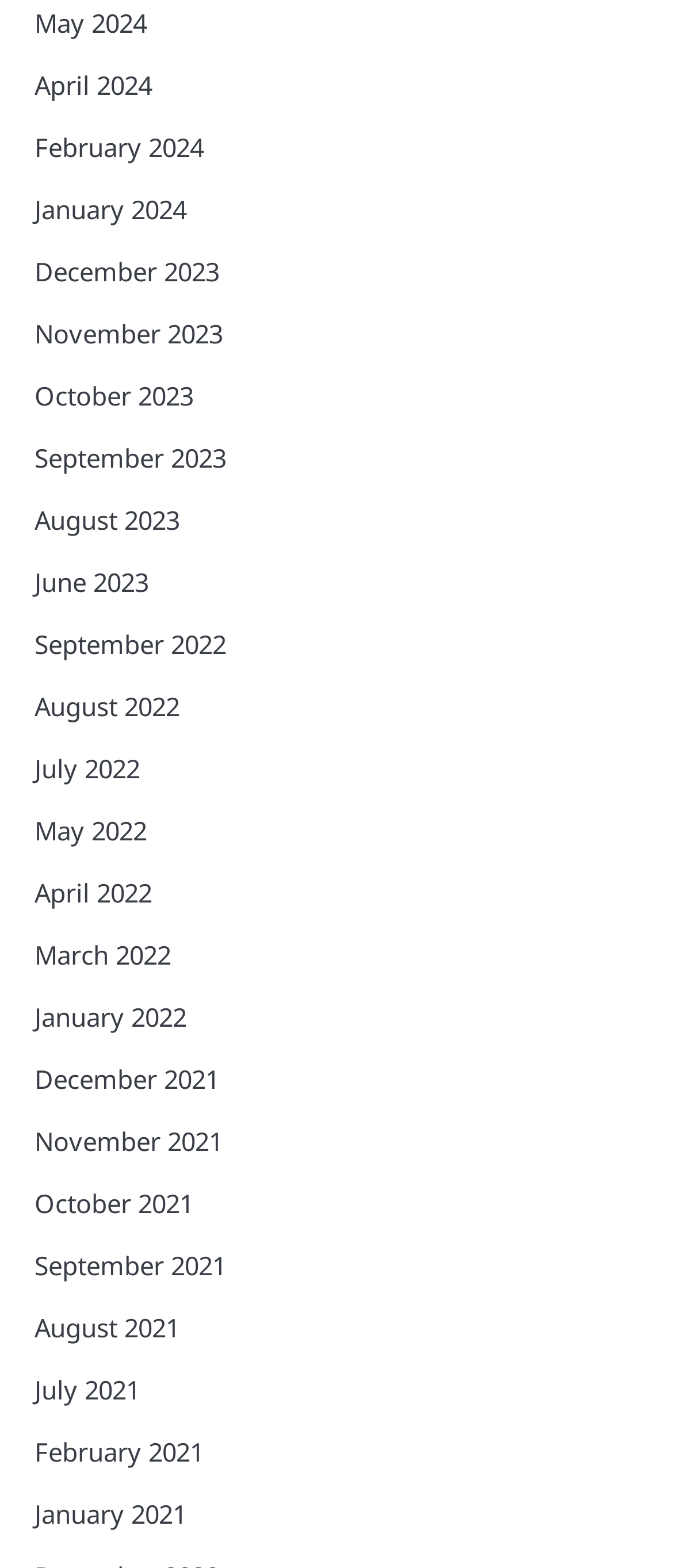Identify the bounding box coordinates of the clickable region to carry out the given instruction: "Browse September 2021".

[0.051, 0.796, 0.336, 0.818]